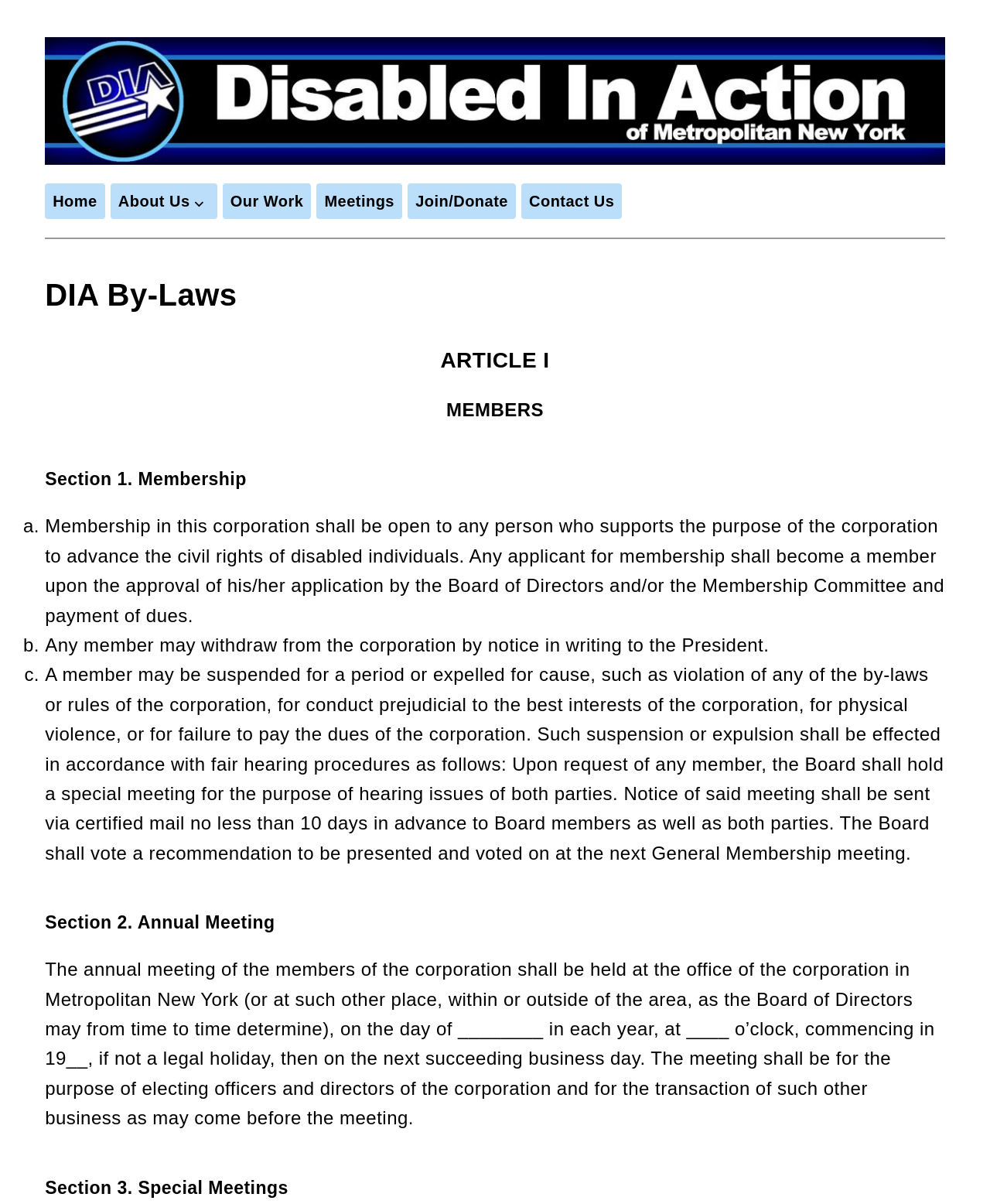What is the purpose of the corporation?
Give a detailed response to the question by analyzing the screenshot.

I found the answer in the StaticText element 'Membership in this corporation shall be open to any person who supports the purpose of the corporation to advance the civil rights of disabled individuals.' which indicates the purpose of the corporation.